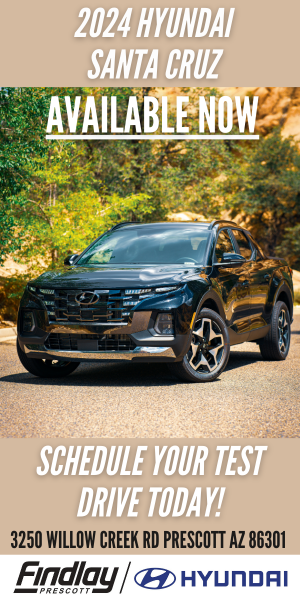What is the address of the dealership?
Based on the content of the image, thoroughly explain and answer the question.

The caption clearly displays the dealership information, which includes the address '3250 WILLOW CREEK RD PRESCOTT AZ 86301', making it easy for interested buyers to locate the dealership.